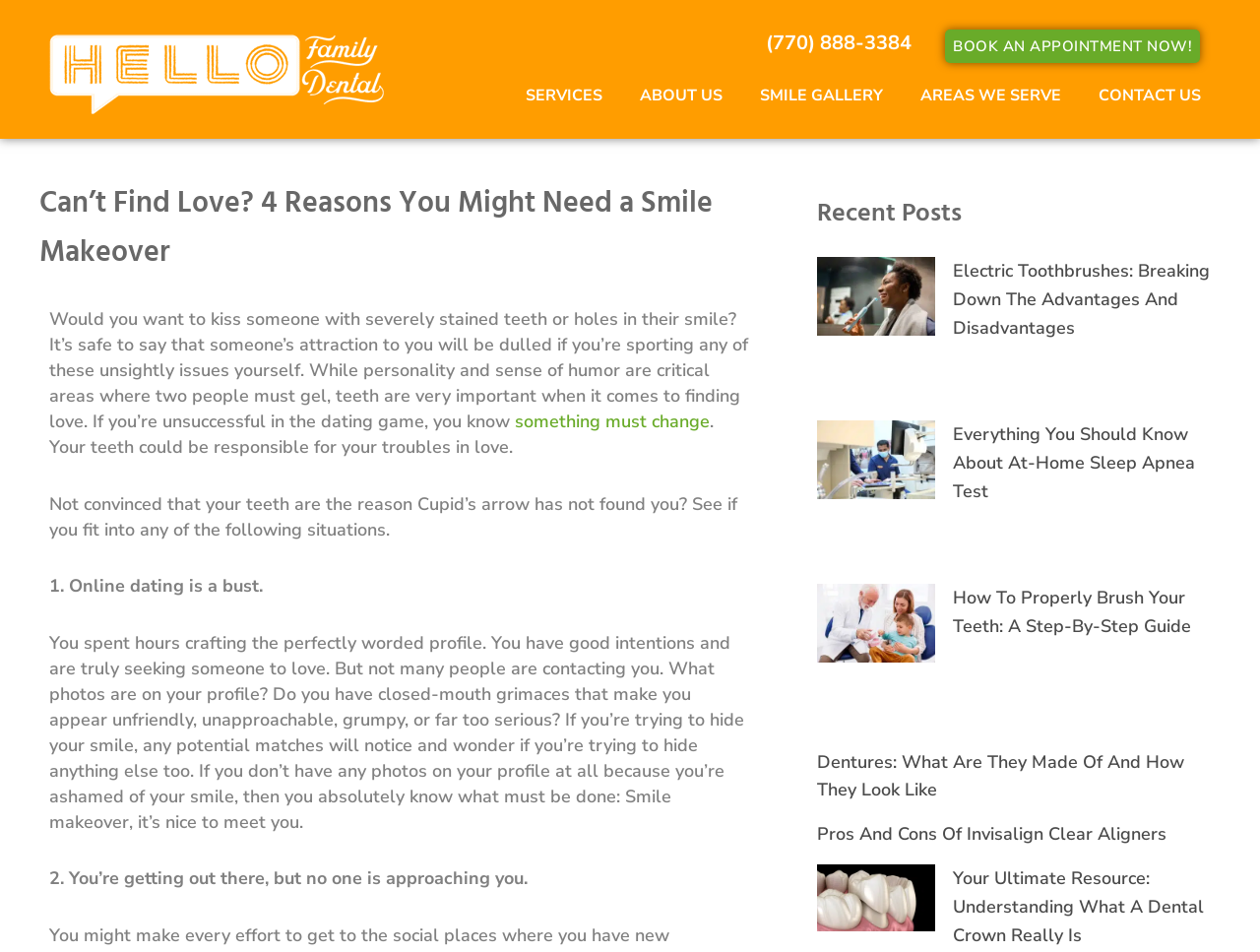Please pinpoint the bounding box coordinates for the region I should click to adhere to this instruction: "Read the article about 'Electric Toothbrushes: Breaking Down The Advantages And Disadvantages'".

[0.756, 0.272, 0.96, 0.356]